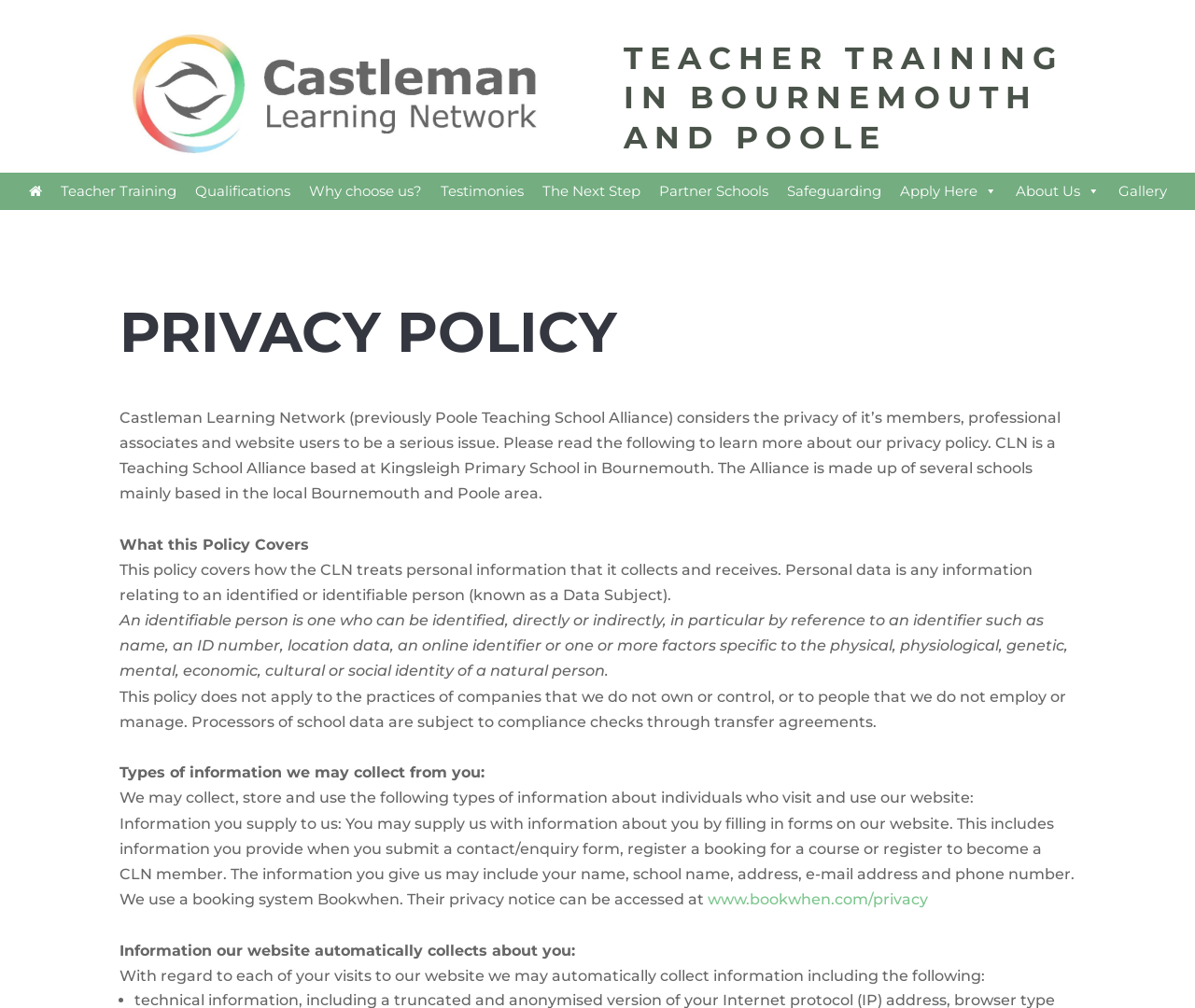Pinpoint the bounding box coordinates of the element you need to click to execute the following instruction: "Click the Teacher Training link". The bounding box should be represented by four float numbers between 0 and 1, in the format [left, top, right, bottom].

[0.043, 0.171, 0.155, 0.208]